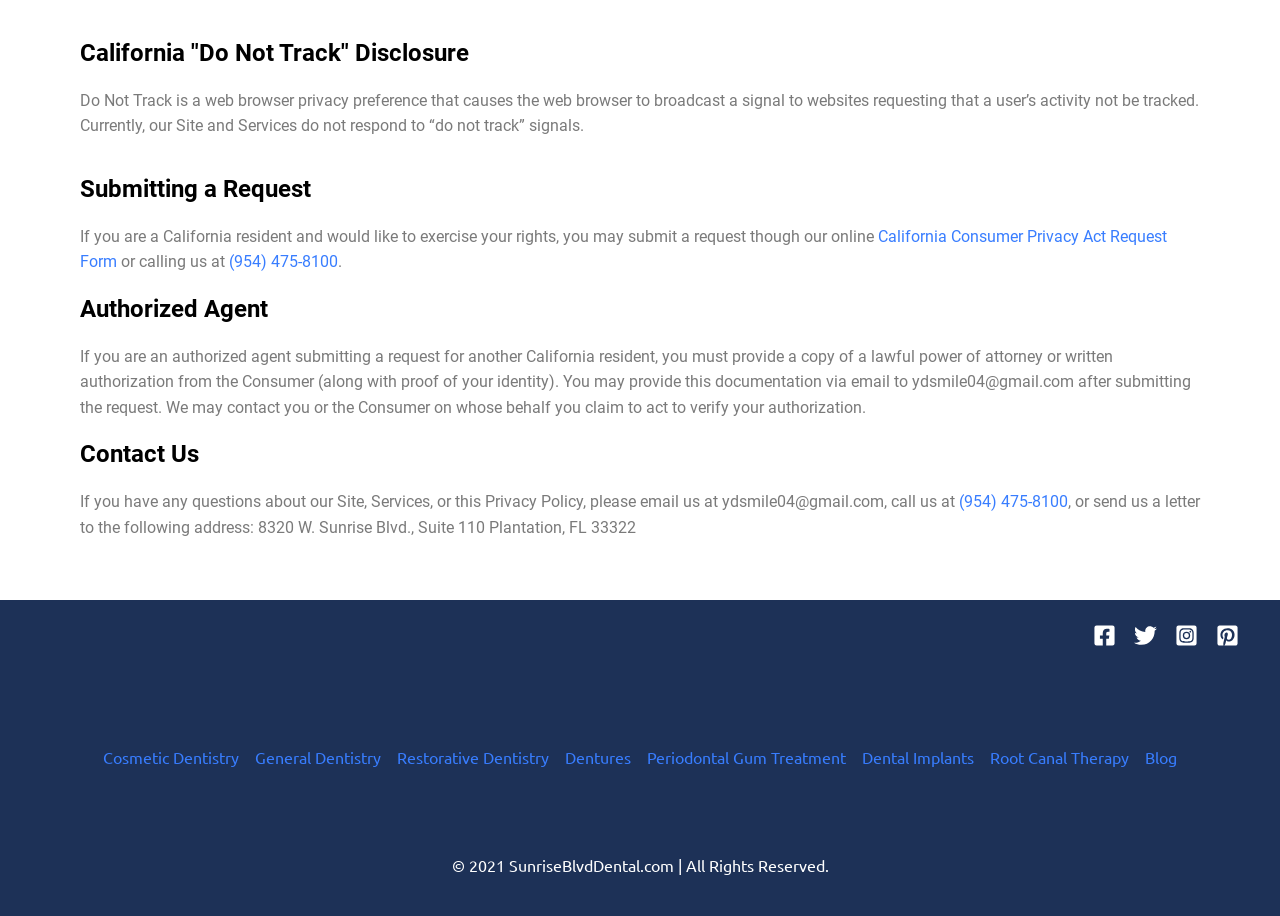Determine the bounding box coordinates for the area that needs to be clicked to fulfill this task: "Click California Consumer Privacy Act Request Form". The coordinates must be given as four float numbers between 0 and 1, i.e., [left, top, right, bottom].

[0.062, 0.247, 0.912, 0.296]